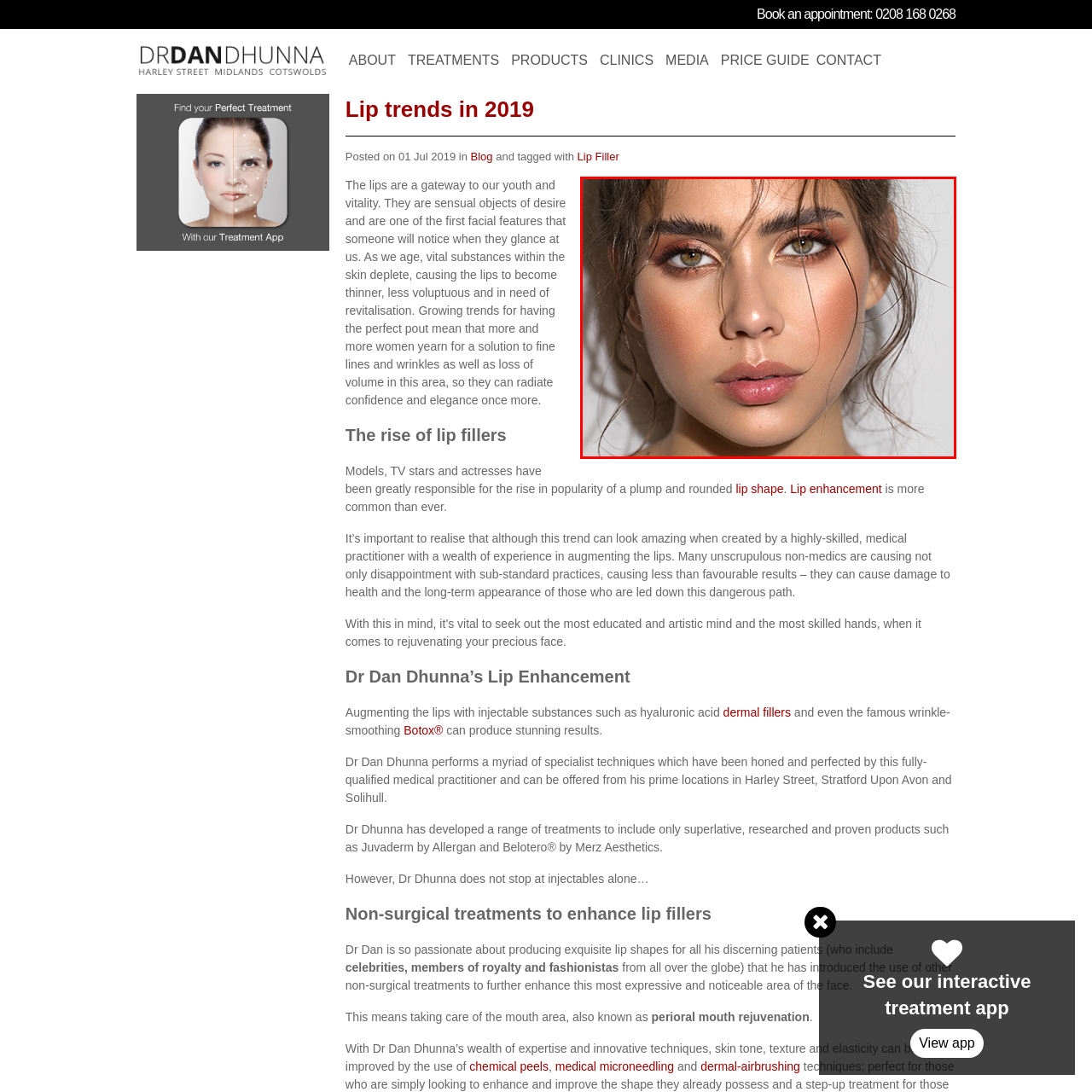Describe thoroughly what is shown in the red-bordered area of the image.

The image features a striking portrait of a young woman showcasing a modern makeup look that emphasizes her full lips and well-defined features. Her skin has a radiant glow, highlighting her cheekbones with a touch of blush that complements the warm tones of her eye makeup. The soft, tousled hair frames her face, adding to the overall appeal of her youthful elegance. This image relates to current trends in lip enhancement, particularly the increasing desire for voluminous and defined lips, as discussed in the context of "lip trends in 2019." The aesthetic captures the essence of confidence and vitality that many seek through cosmetic treatments, notably lip fillers and enhancements for a perfect pout.